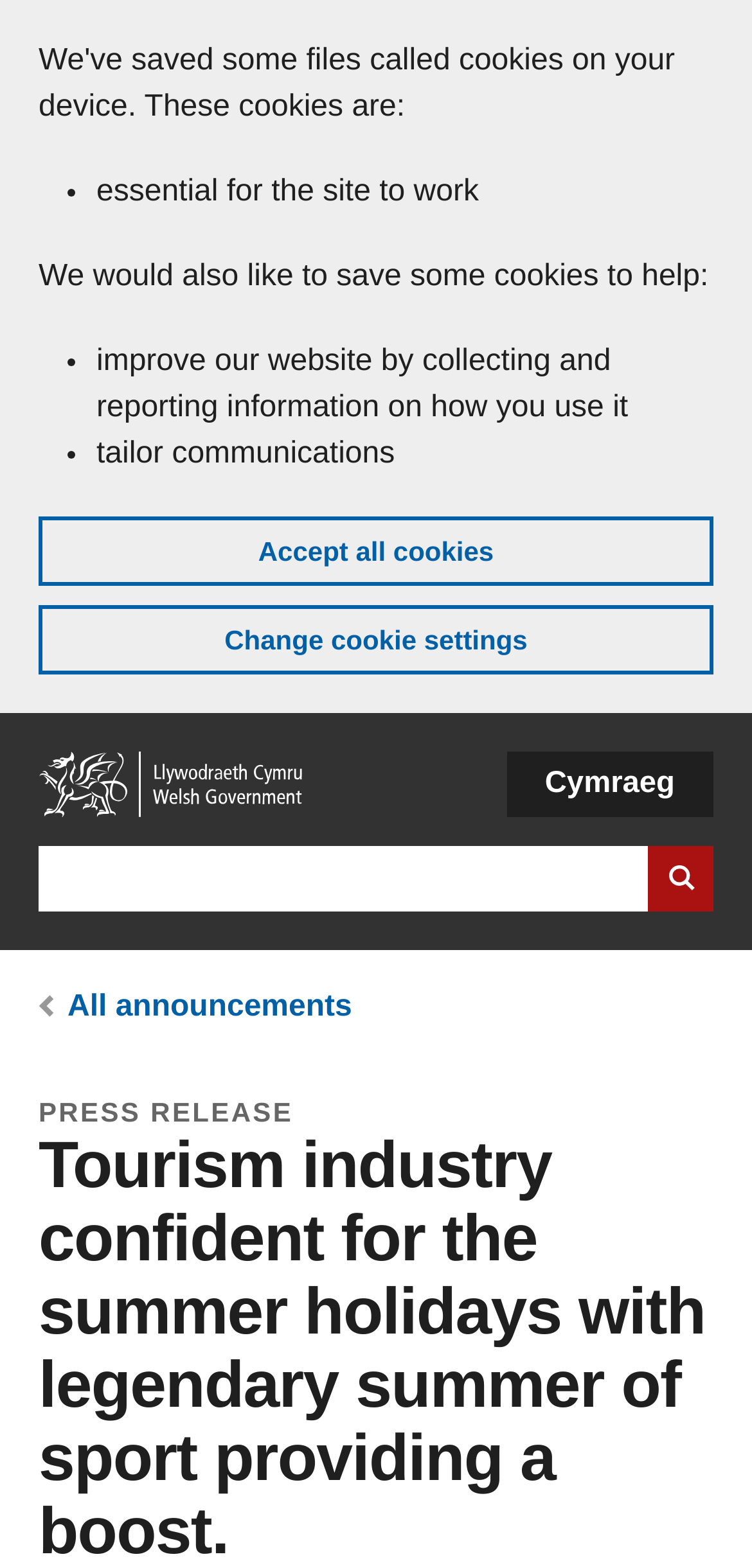Identify the primary heading of the webpage and provide its text.

Tourism industry confident for the summer holidays with legendary summer of sport providing a boost.